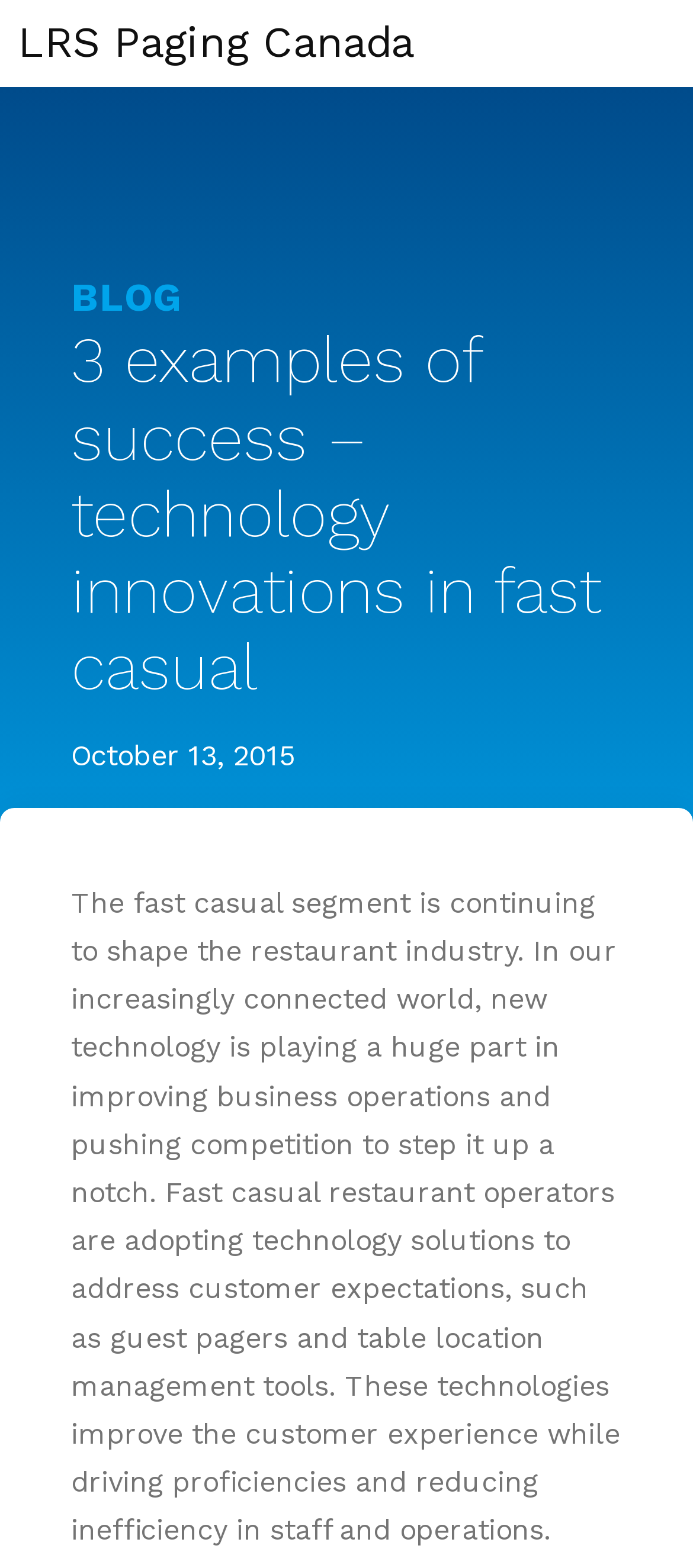Please look at the image and answer the question with a detailed explanation: What is the category of the webpage?

I determined the category of the webpage by looking at the link element on the webpage, which is labeled as 'BLOG'. This suggests that the webpage is a blog post.